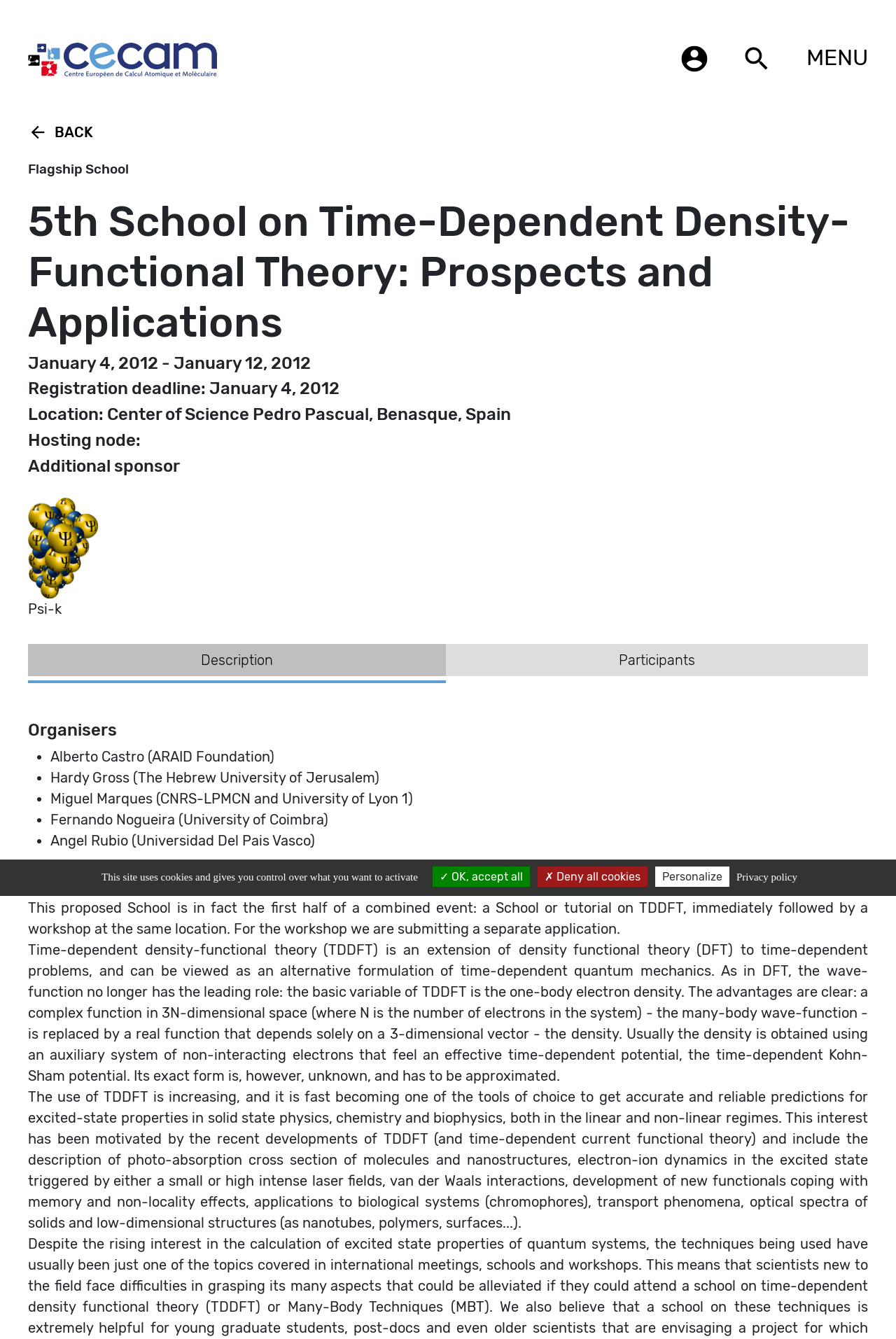Please find and report the bounding box coordinates of the element to click in order to perform the following action: "go back". The coordinates should be expressed as four float numbers between 0 and 1, in the format [left, top, right, bottom].

[0.031, 0.092, 0.104, 0.105]